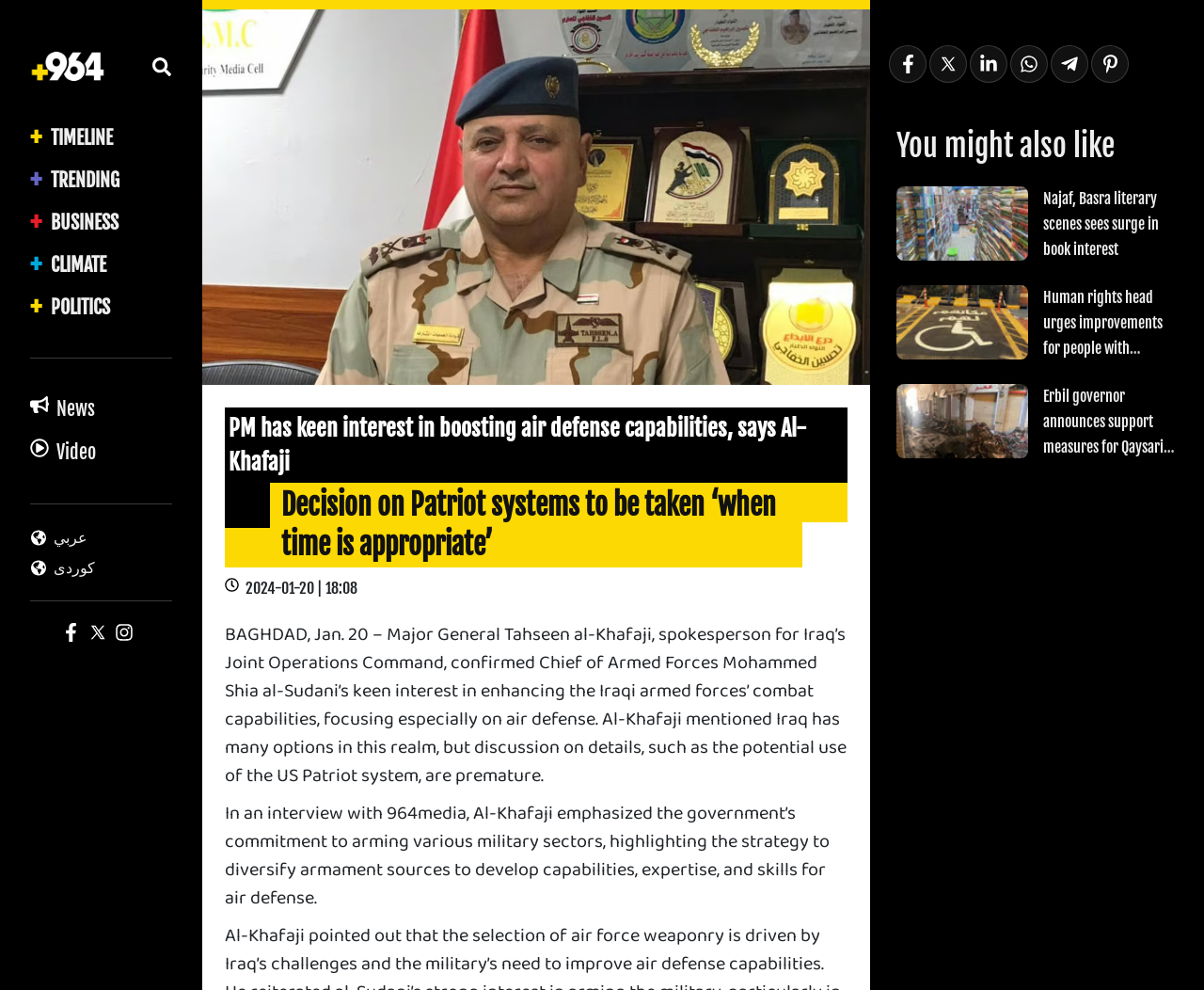Bounding box coordinates must be specified in the format (top-left x, top-left y, bottom-right x, bottom-right y). All values should be floating point numbers between 0 and 1. What are the bounding box coordinates of the UI element described as: Trending

[0.0, 0.161, 0.168, 0.203]